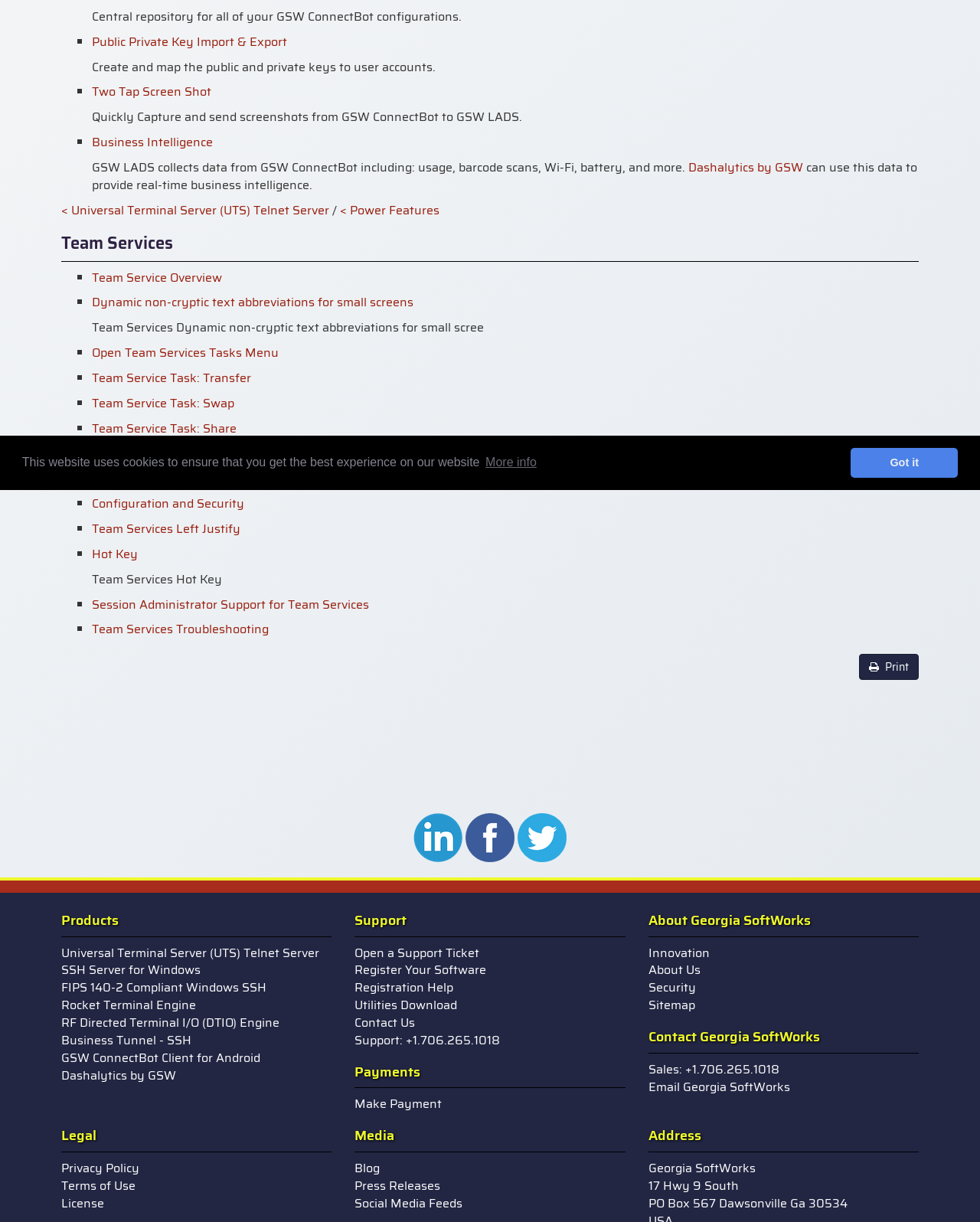Please provide the bounding box coordinates in the format (top-left x, top-left y, bottom-right x, bottom-right y). Remember, all values are floating point numbers between 0 and 1. What is the bounding box coordinate of the region described as: Circular Plastics Network for Training

None